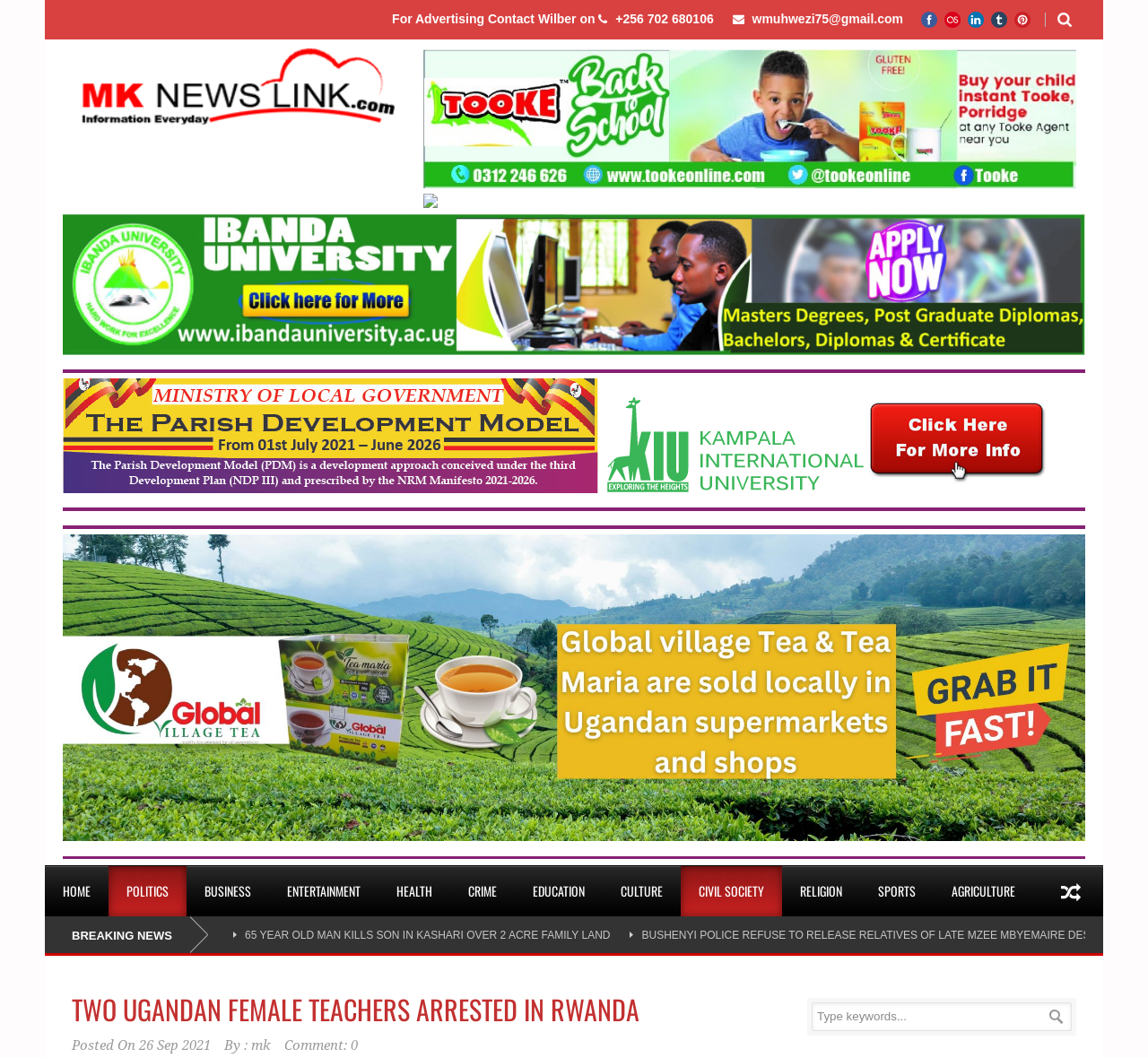Please specify the bounding box coordinates of the area that should be clicked to accomplish the following instruction: "Comment on the article". The coordinates should consist of four float numbers between 0 and 1, i.e., [left, top, right, bottom].

[0.707, 0.948, 0.934, 0.975]